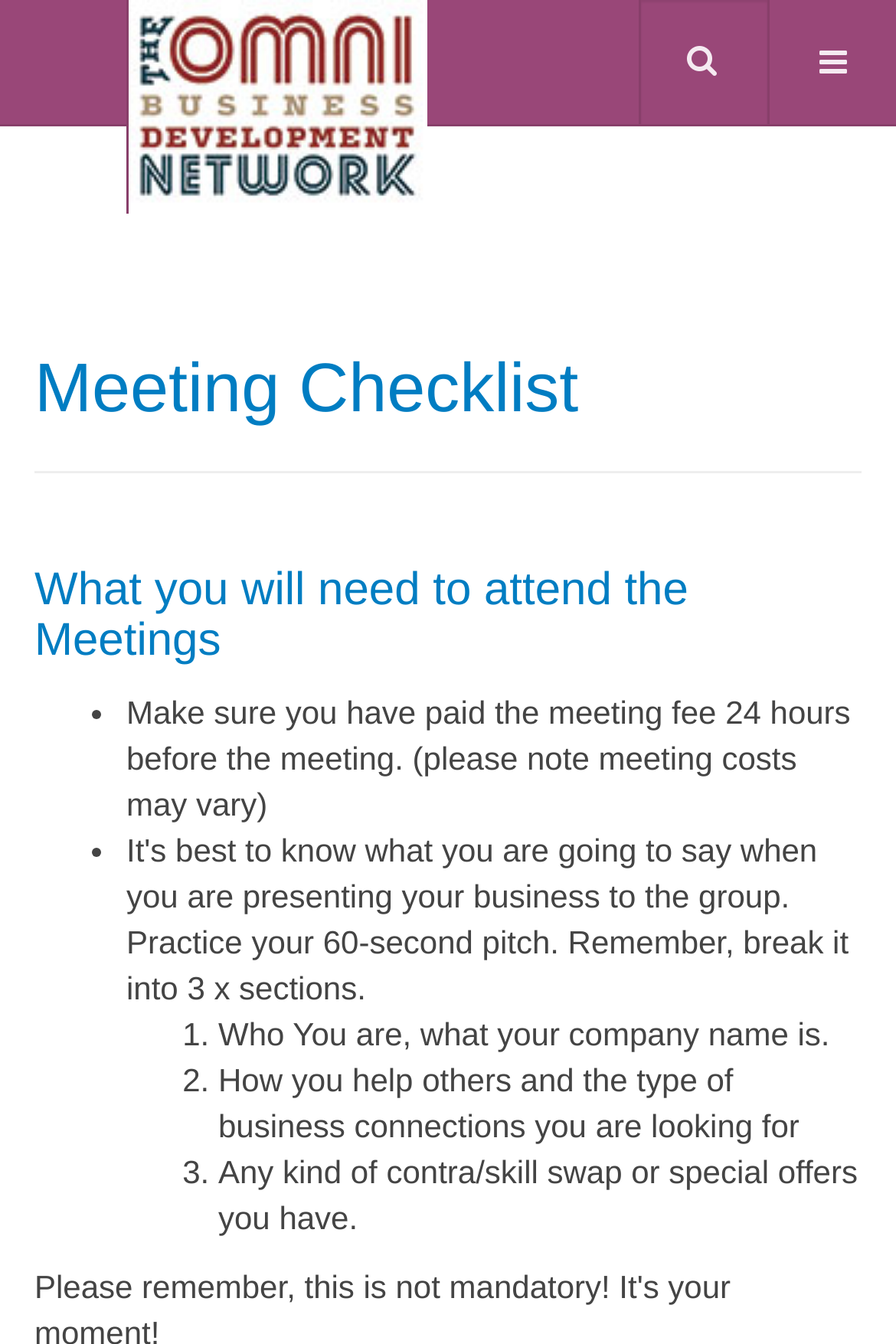Using a single word or phrase, answer the following question: 
What is the purpose of the meeting fee?

To attend the meeting